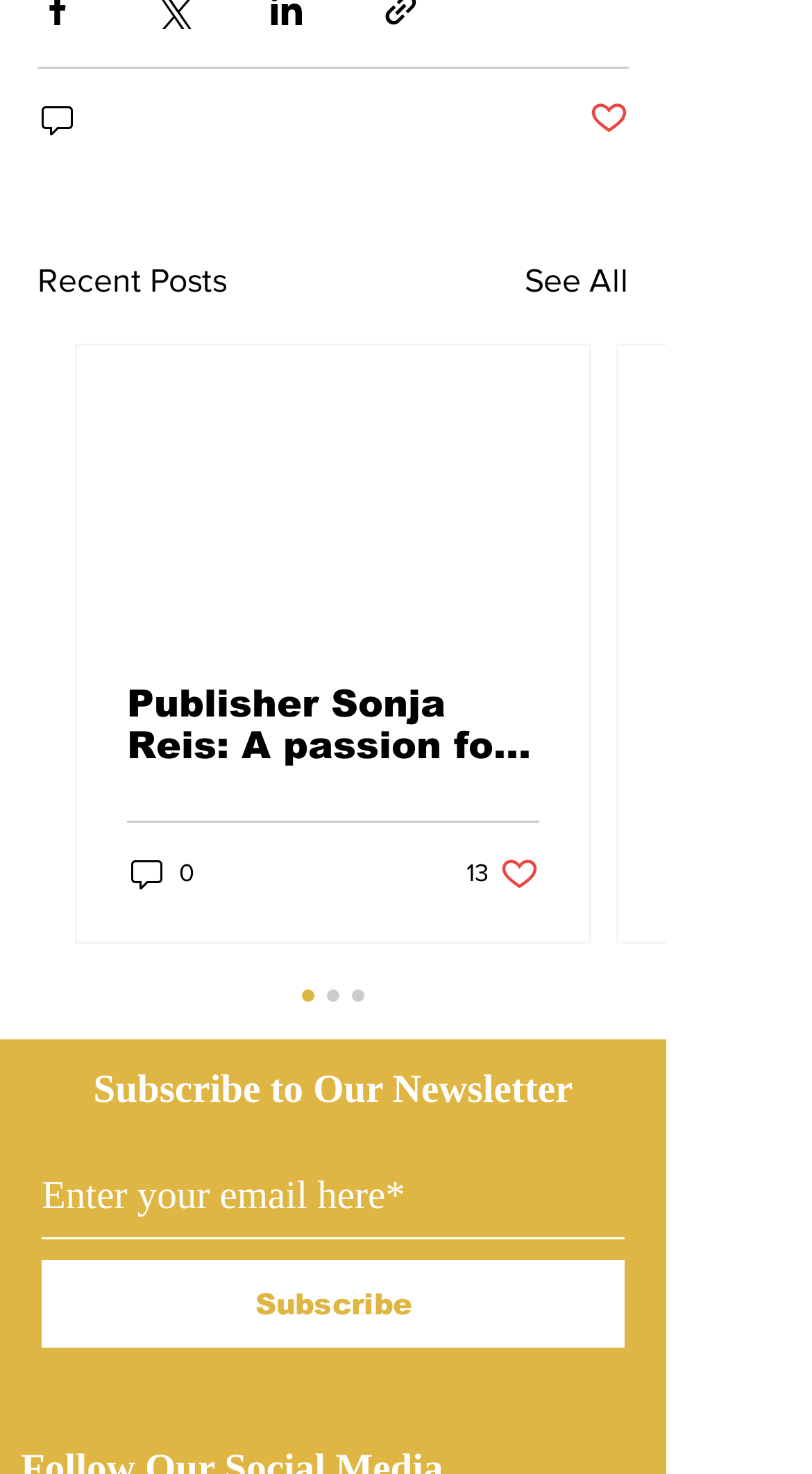Please determine the bounding box coordinates of the clickable area required to carry out the following instruction: "View recent posts". The coordinates must be four float numbers between 0 and 1, represented as [left, top, right, bottom].

[0.046, 0.174, 0.279, 0.208]